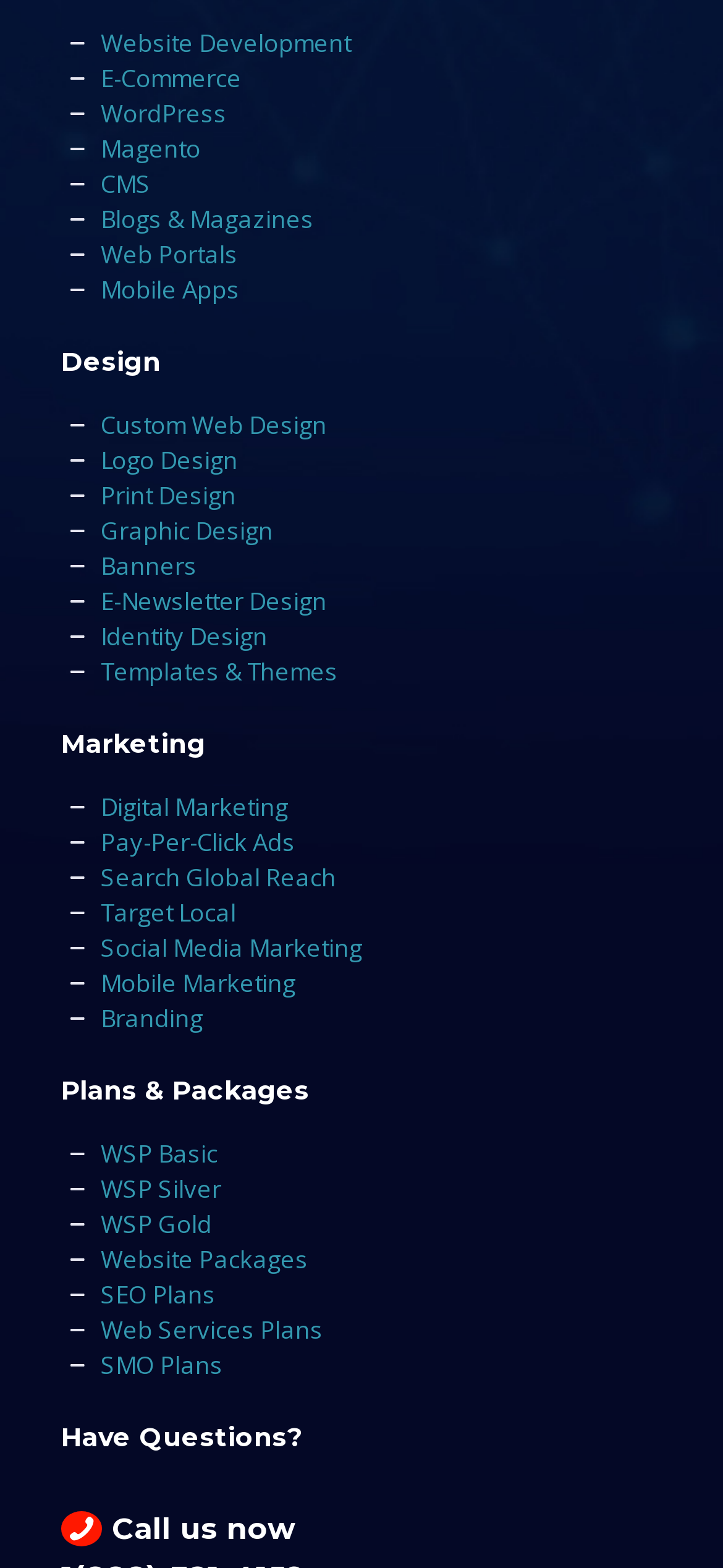Please identify the bounding box coordinates of the clickable area that will allow you to execute the instruction: "Click on Website Development".

[0.139, 0.017, 0.485, 0.038]